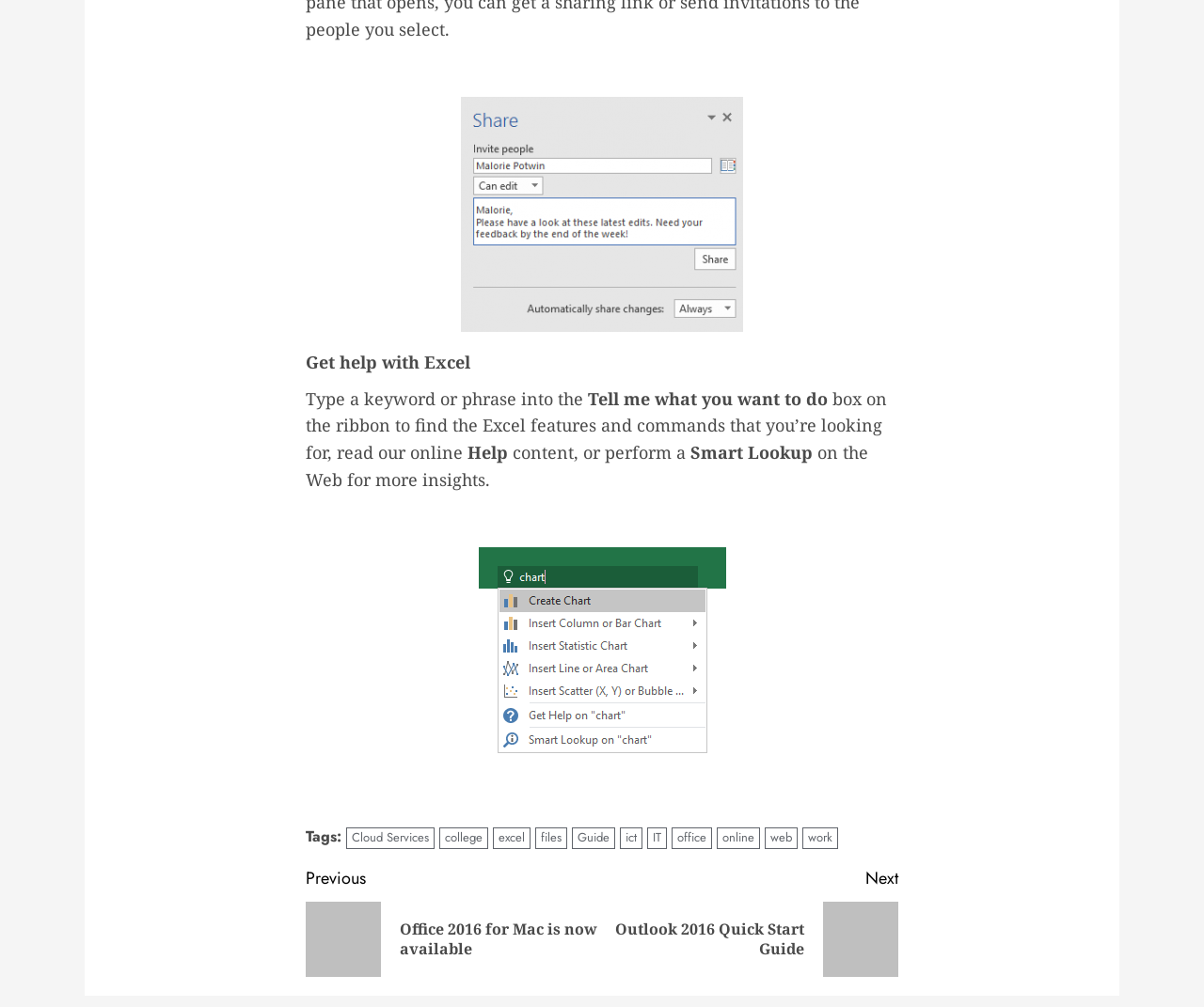Extract the bounding box coordinates for the UI element described as: "office".

[0.558, 0.822, 0.591, 0.843]